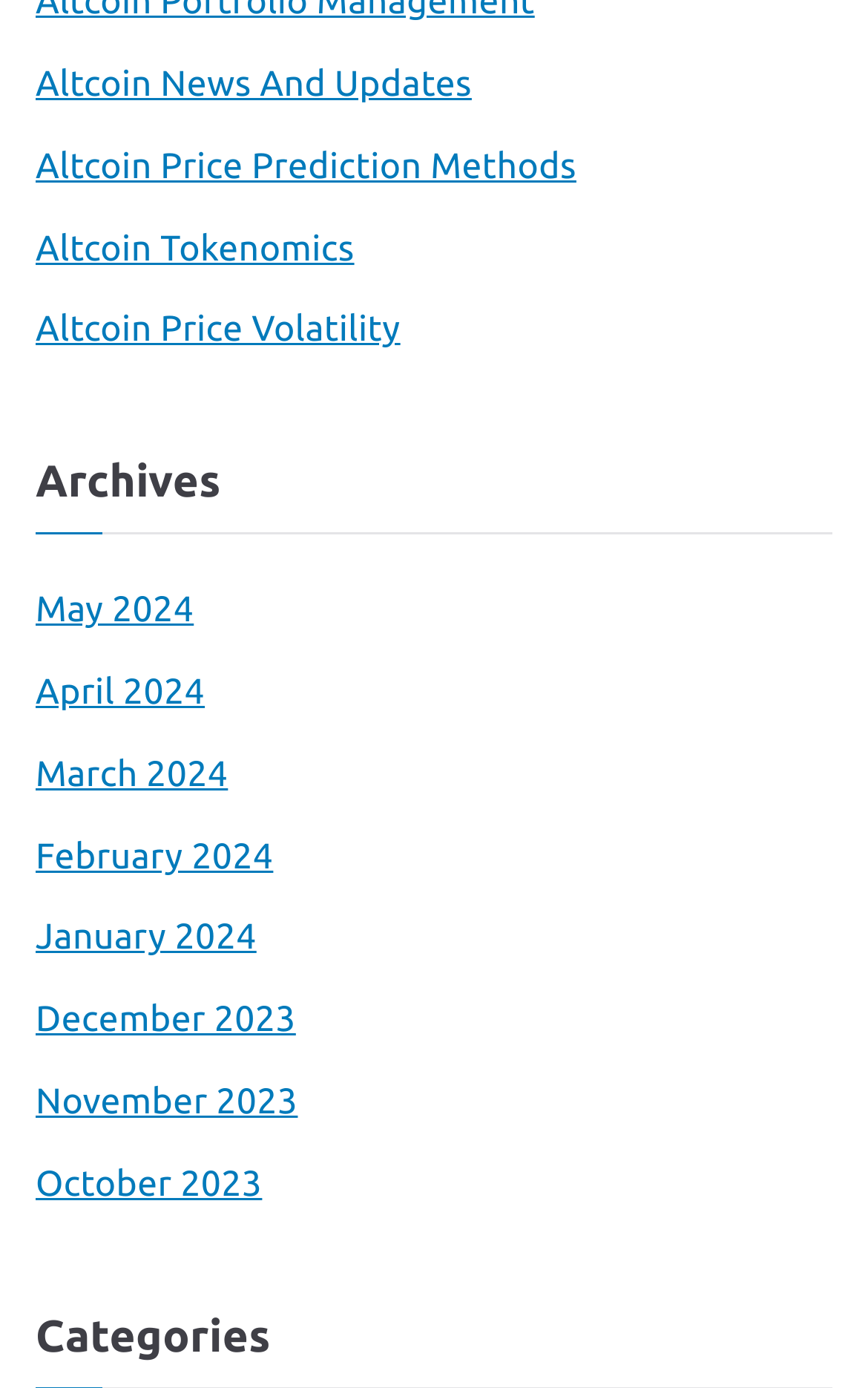Answer the question using only one word or a concise phrase: Are the links under Archives in chronological order?

Yes